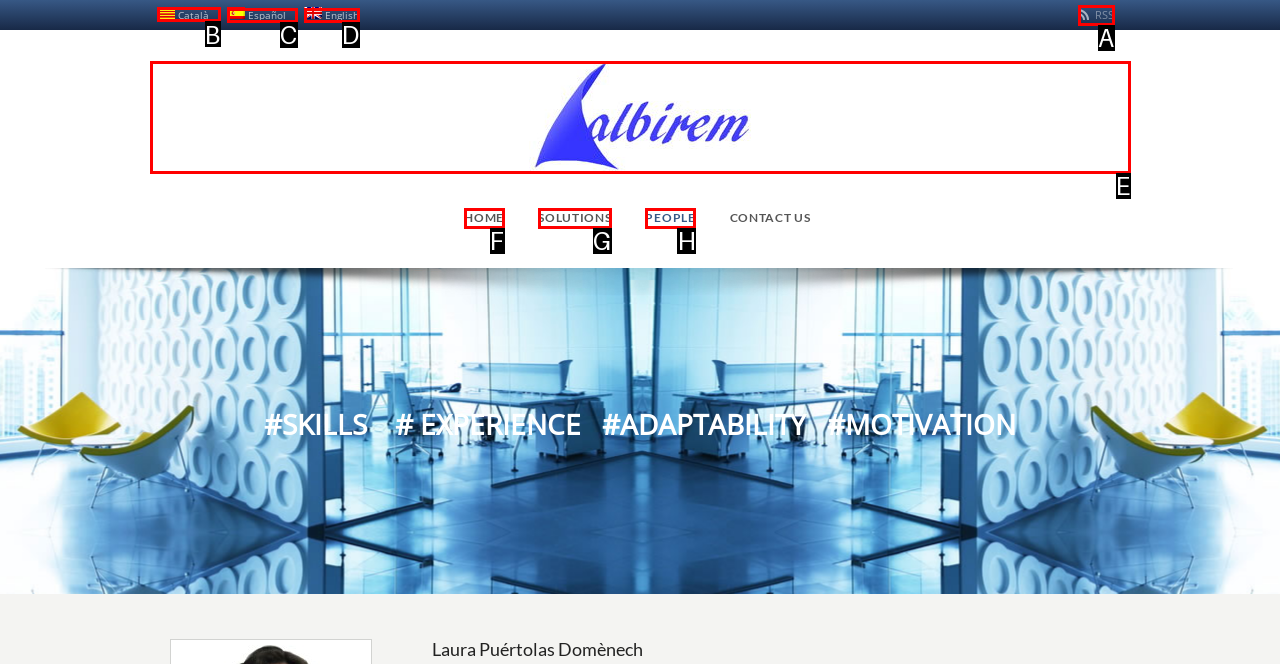Which UI element should you click on to achieve the following task: switch to Catalan? Provide the letter of the correct option.

B